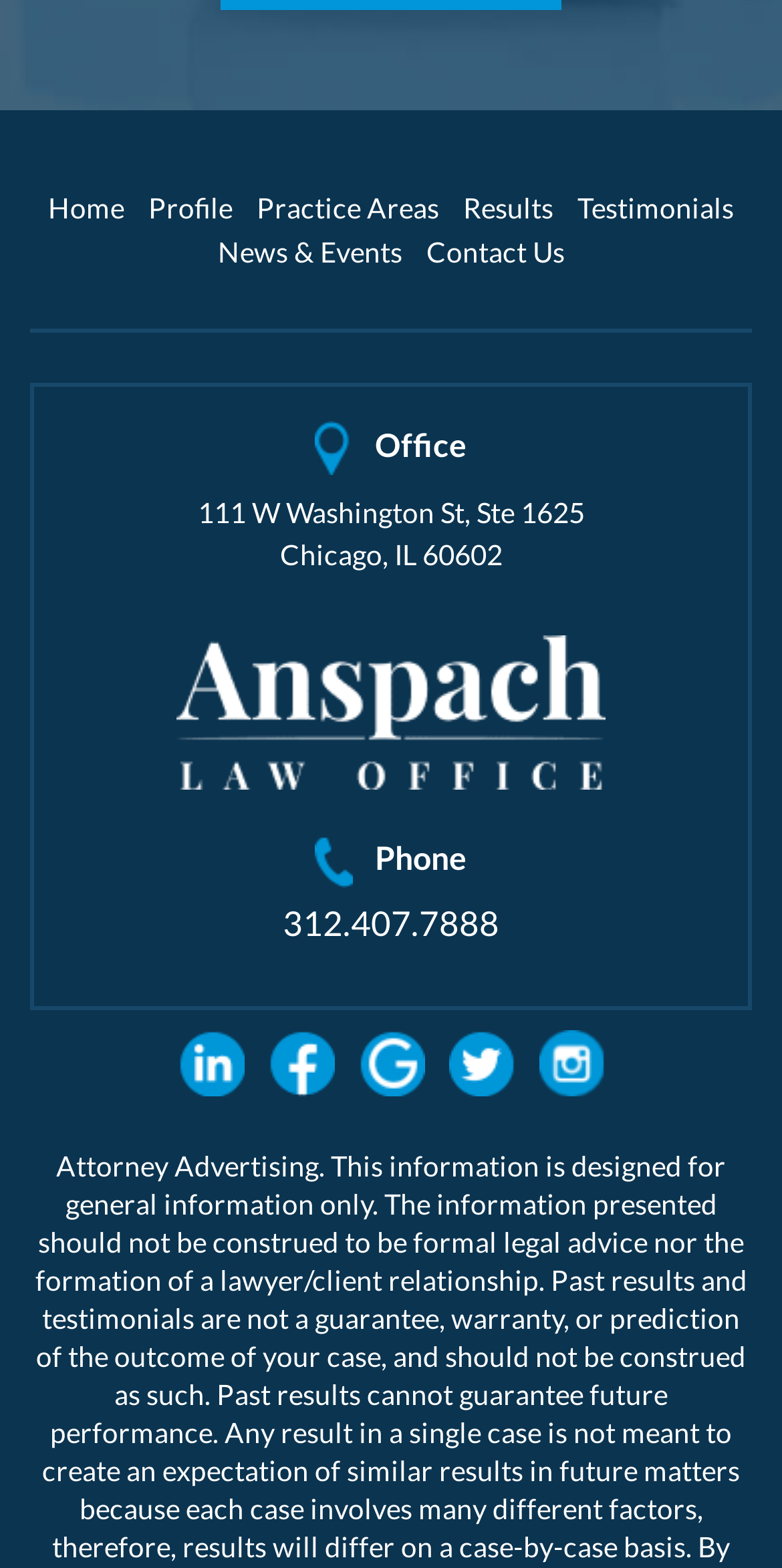Pinpoint the bounding box coordinates of the element you need to click to execute the following instruction: "Follow us on Twitter". The bounding box should be represented by four float numbers between 0 and 1, in the format [left, top, right, bottom].

None